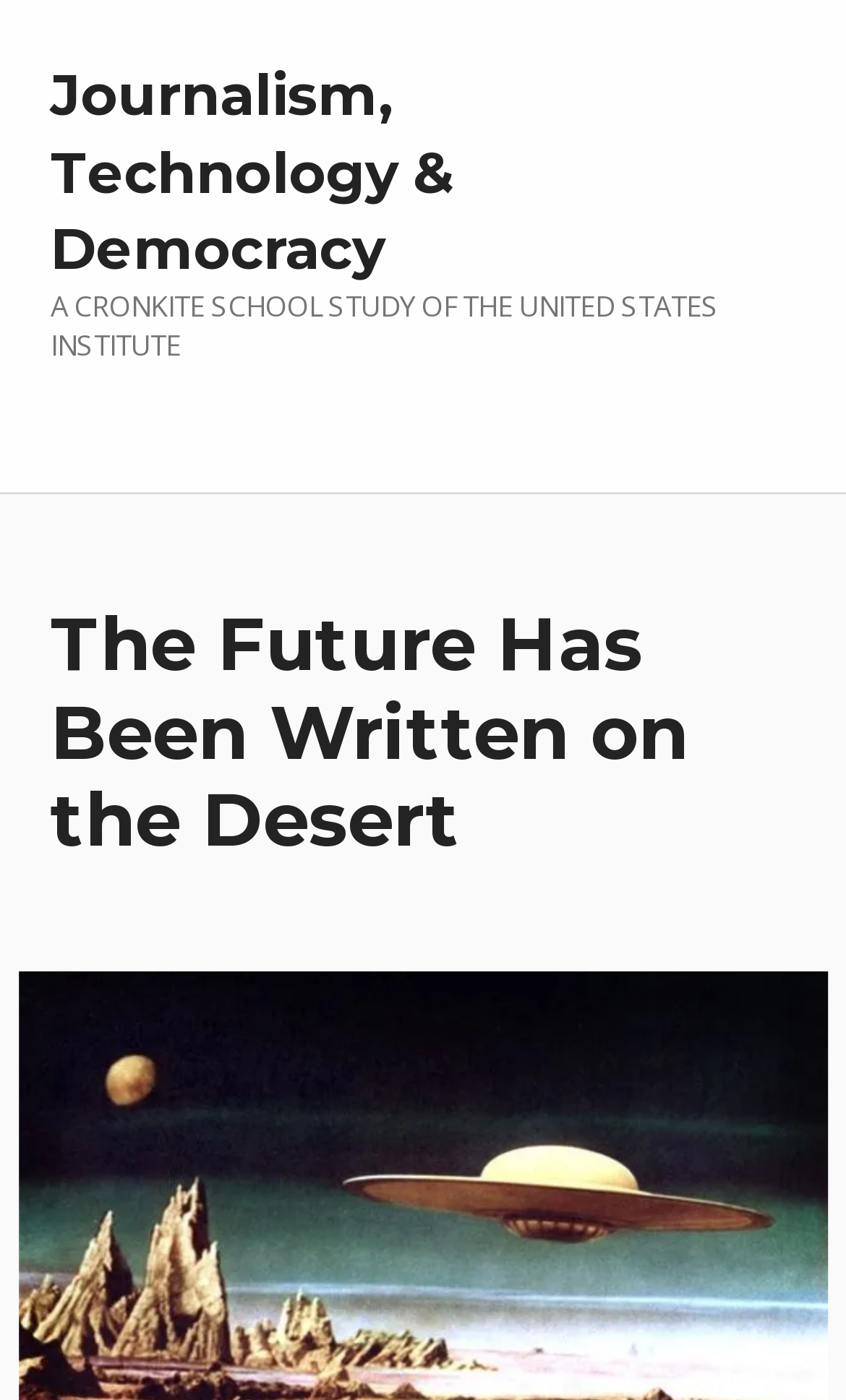Locate the bounding box coordinates for the element described below: "Journalism, Technology & Democracy". The coordinates must be four float values between 0 and 1, formatted as [left, top, right, bottom].

[0.06, 0.043, 0.537, 0.202]